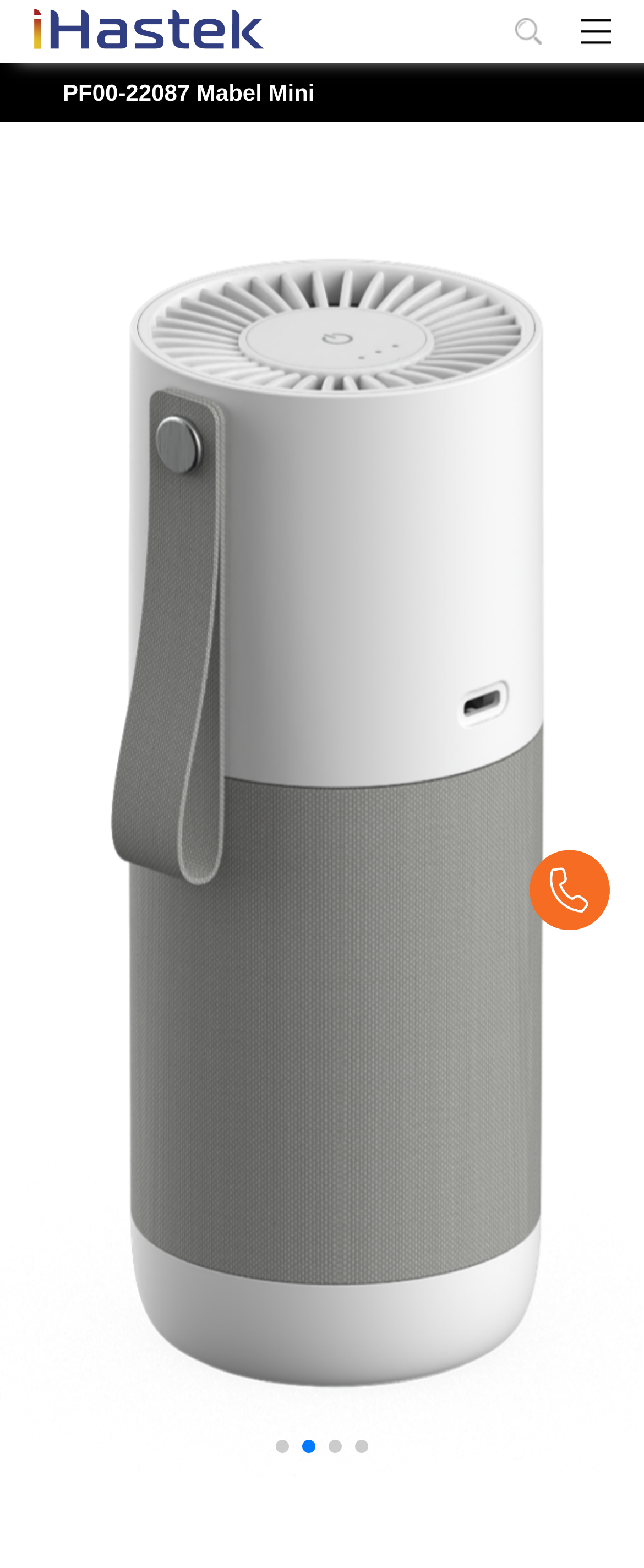Examine the image and give a thorough answer to the following question:
What is the name of the air purifier?

The name of the air purifier can be found in the StaticText element with the text 'PF00-22087 Mabel Mini', which is likely to be the product name.